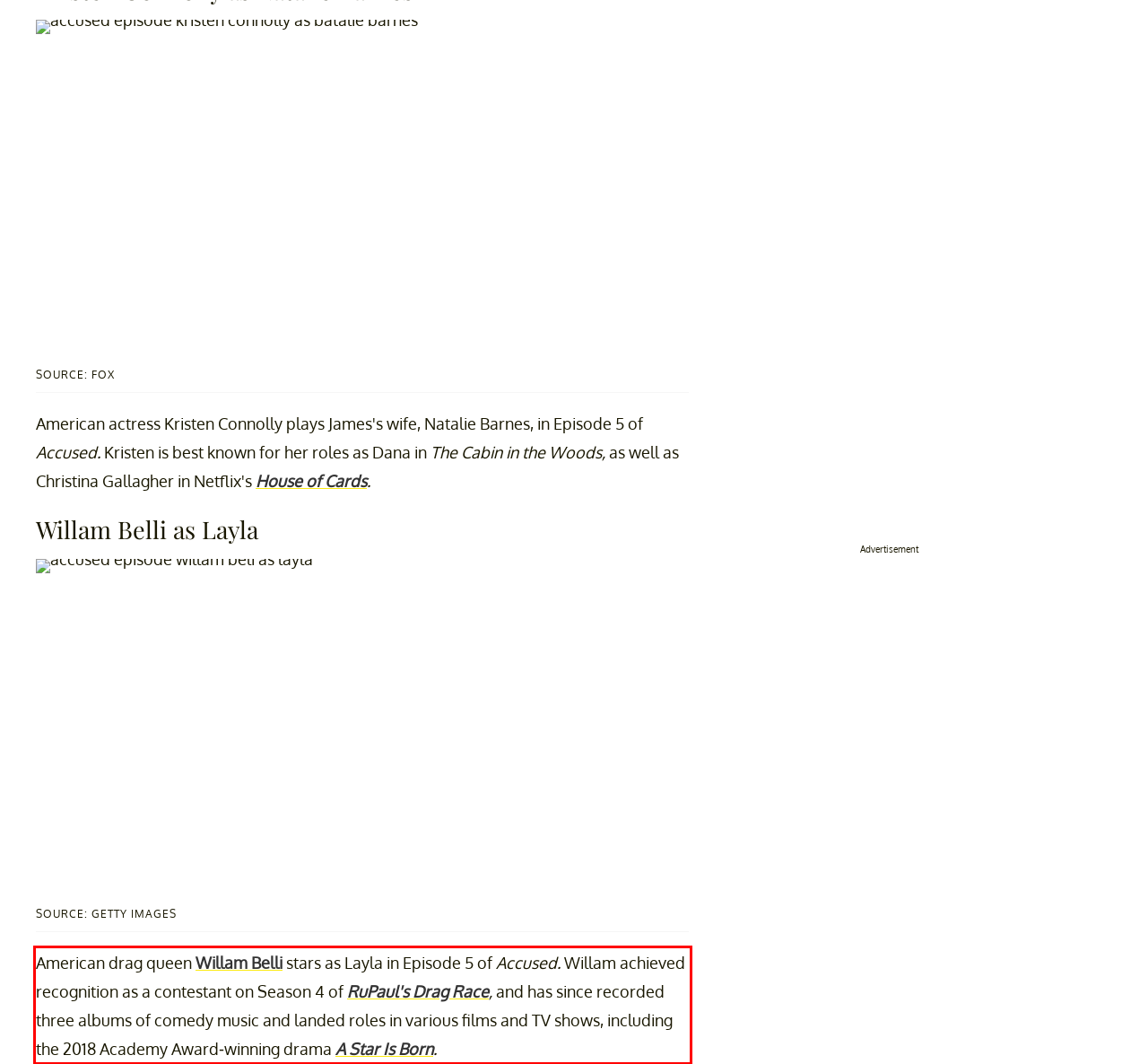Given a screenshot of a webpage with a red bounding box, extract the text content from the UI element inside the red bounding box.

American drag queen Willam Belli stars as Layla in Episode 5 of Accused. Willam achieved recognition as a contestant on Season 4 of RuPaul's Drag Race, and has since recorded three albums of comedy music and landed roles in various films and TV shows, including the 2018 Academy Award-winning drama A Star Is Born.